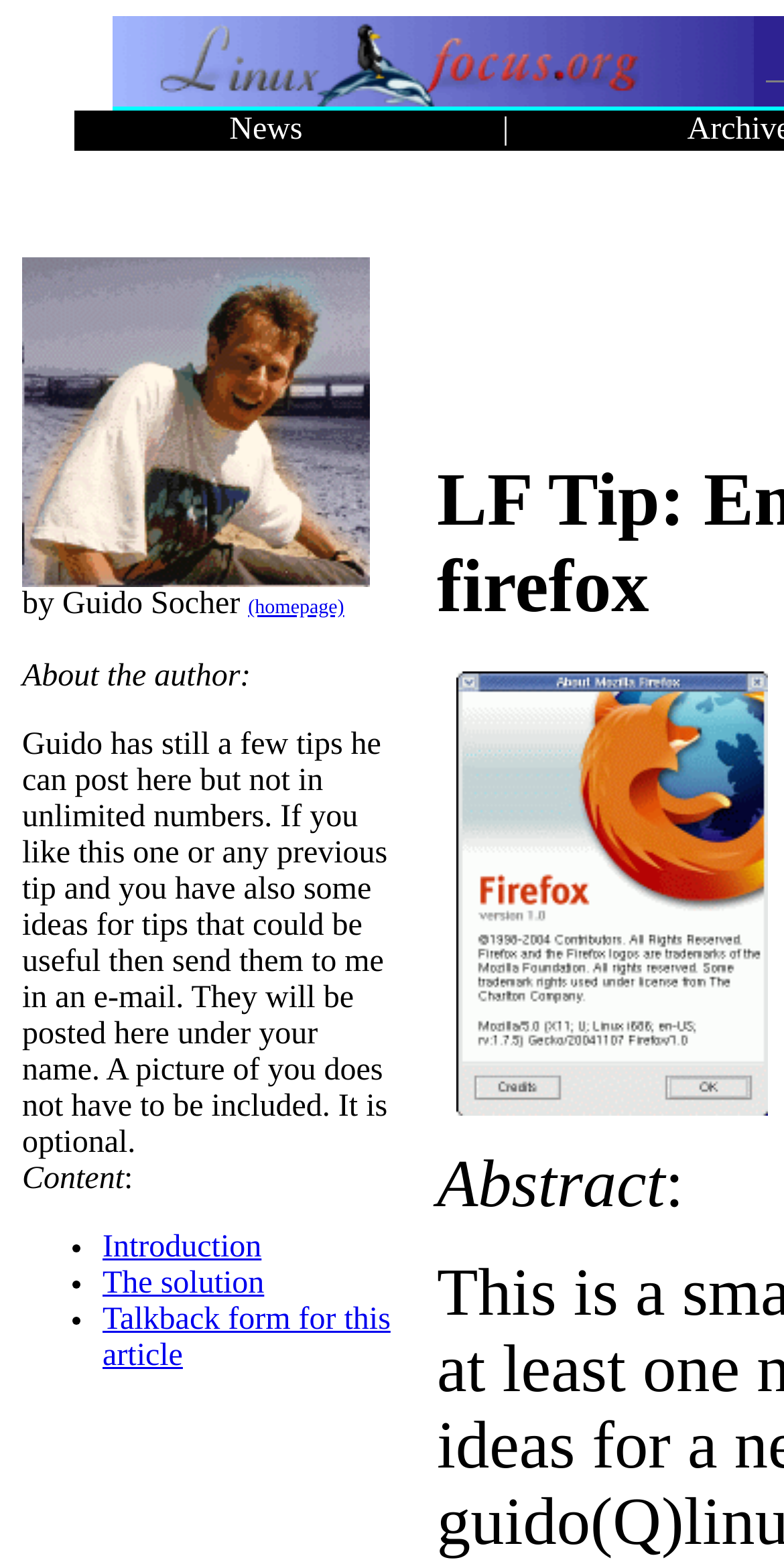Can you find the bounding box coordinates for the UI element given this description: "The solution"? Provide the coordinates as four float numbers between 0 and 1: [left, top, right, bottom].

[0.131, 0.81, 0.337, 0.832]